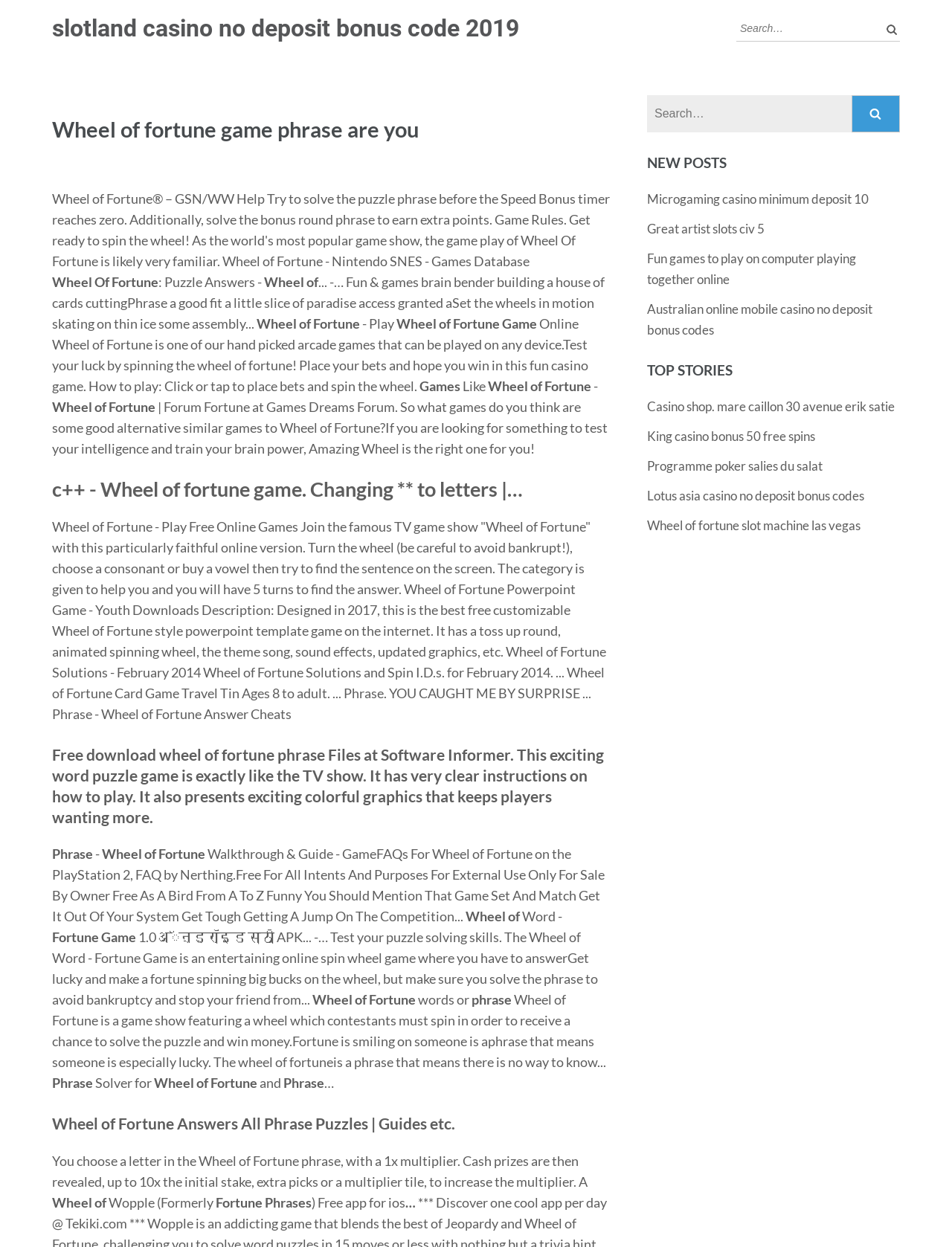Find the bounding box coordinates of the clickable element required to execute the following instruction: "Search in the forum". Provide the coordinates as four float numbers between 0 and 1, i.e., [left, top, right, bottom].

[0.68, 0.076, 0.945, 0.106]